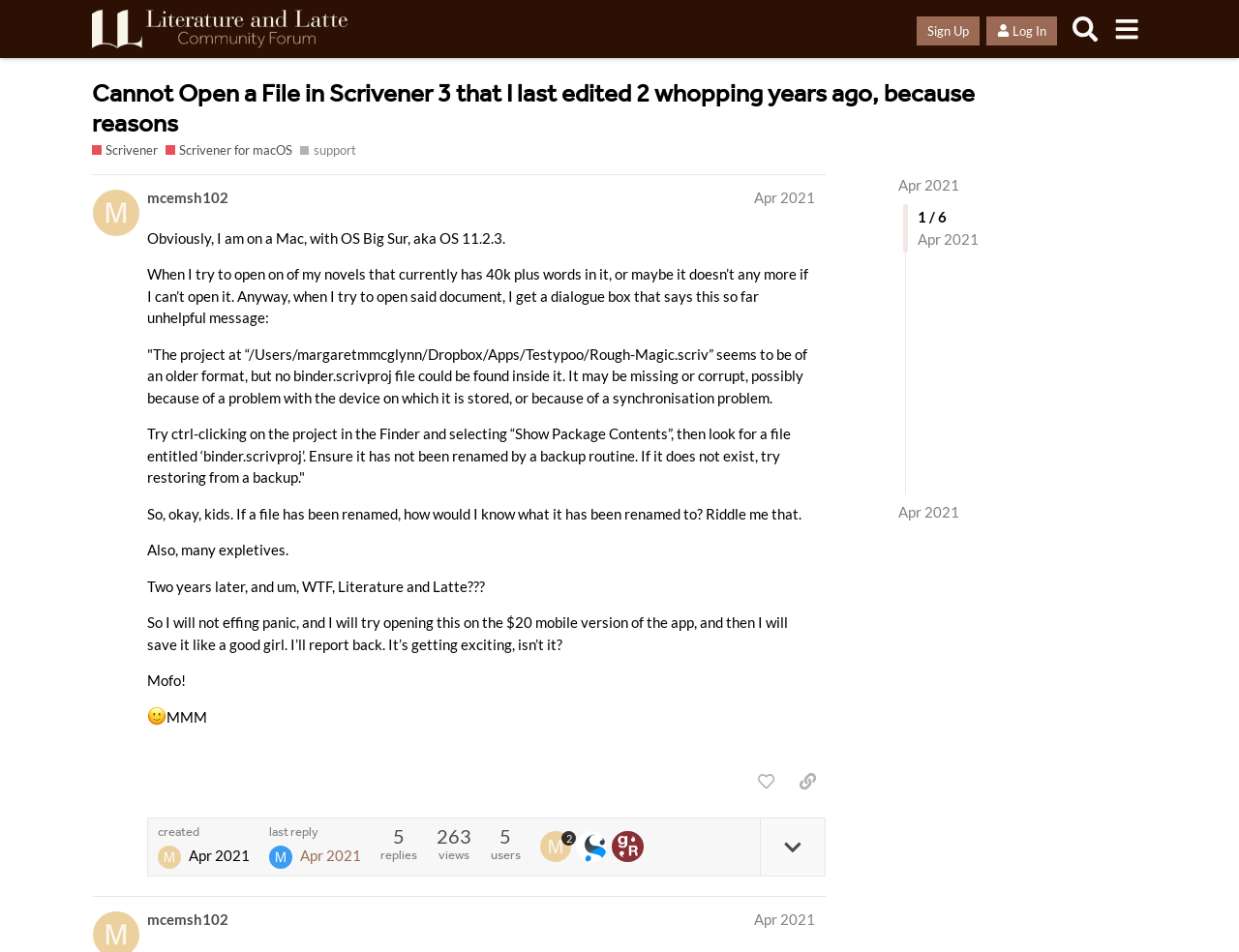How many words are in the novel being referred to?
Using the image as a reference, deliver a detailed and thorough answer to the question.

The novel being referred to has more than 40,000 words, as stated in the text 'When I try to open on of my novels that currently has 40k plus words in it'.